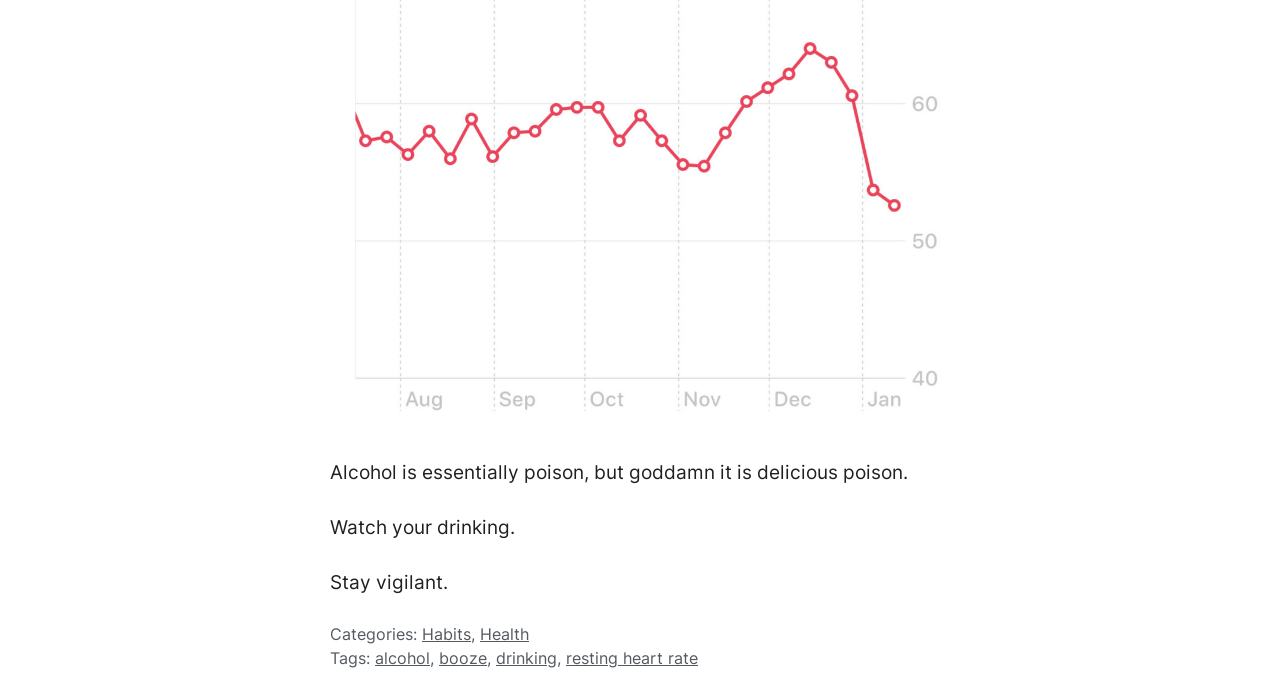Please provide the bounding box coordinate of the region that matches the element description: booze. Coordinates should be in the format (top-left x, top-left y, bottom-right x, bottom-right y) and all values should be between 0 and 1.

[0.343, 0.925, 0.38, 0.954]